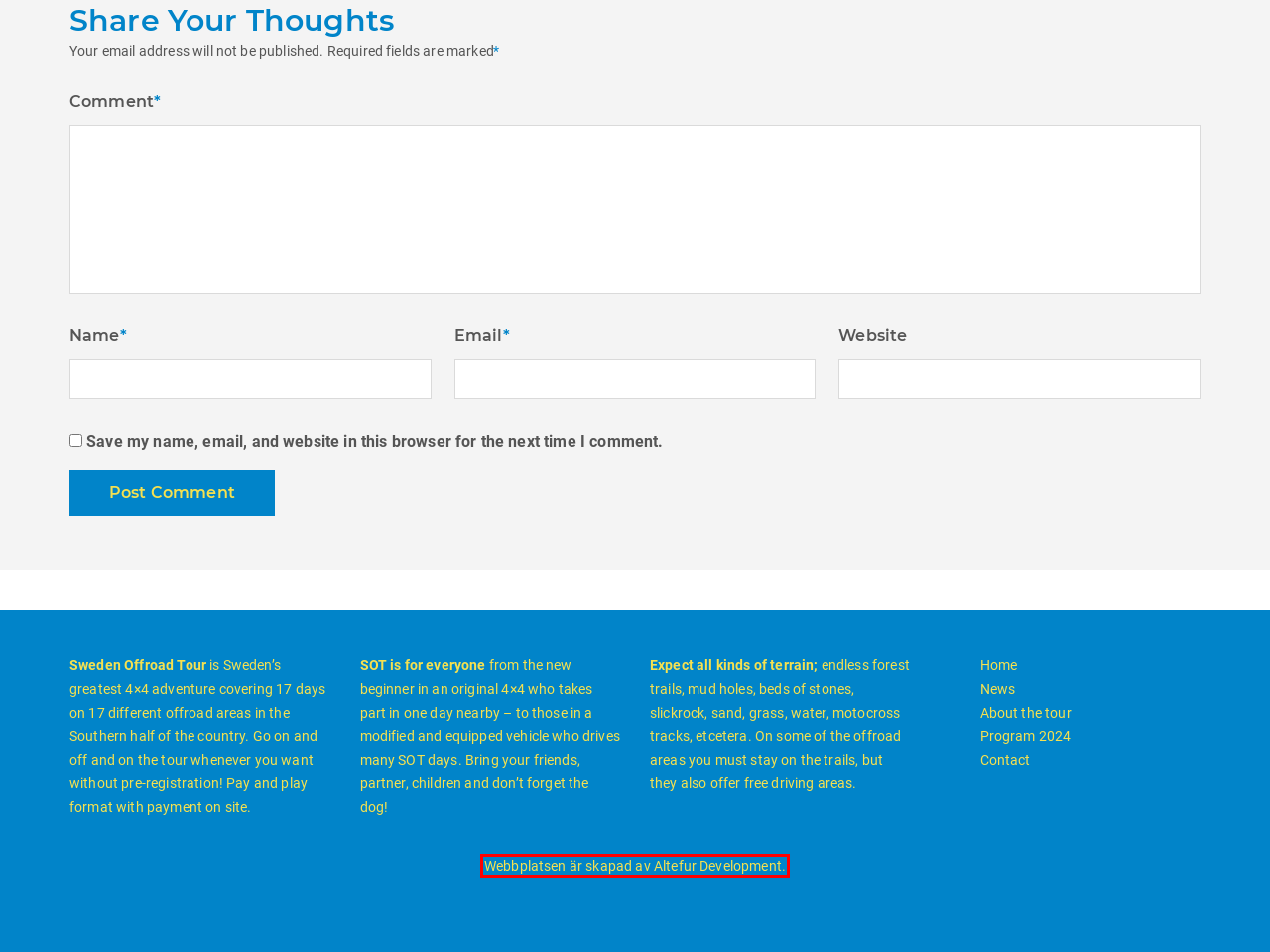With the provided webpage screenshot containing a red bounding box around a UI element, determine which description best matches the new webpage that appears after clicking the selected element. The choices are:
A. News – Sweden Offroad Tour
B. Sweden Offroad Tour – Sweden Offroad Tour
C. Program 2024 – Sweden Offroad Tour
D. About the tour – Sweden Offroad Tour
E. Contact – Sweden Offroad Tour
F. SOT  – Sweden Offroad Tour
G. Daily SOT reports on Internet – Sweden Offroad Tour
H. Tryckcentrum – Dina budskap tål att tryckas

H